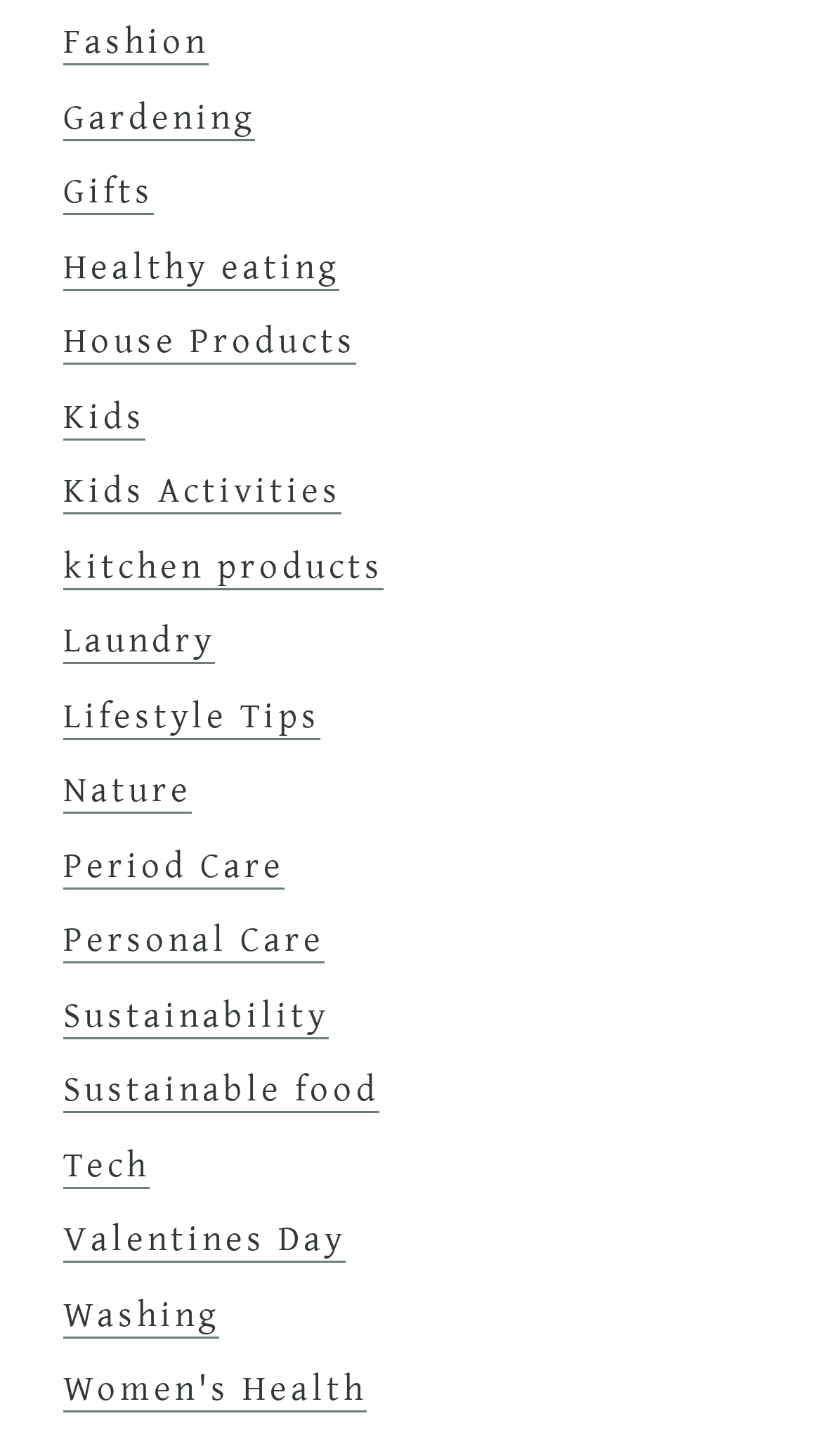Determine the bounding box coordinates for the UI element with the following description: "Ahram Online". The coordinates should be four float numbers between 0 and 1, represented as [left, top, right, bottom].

None